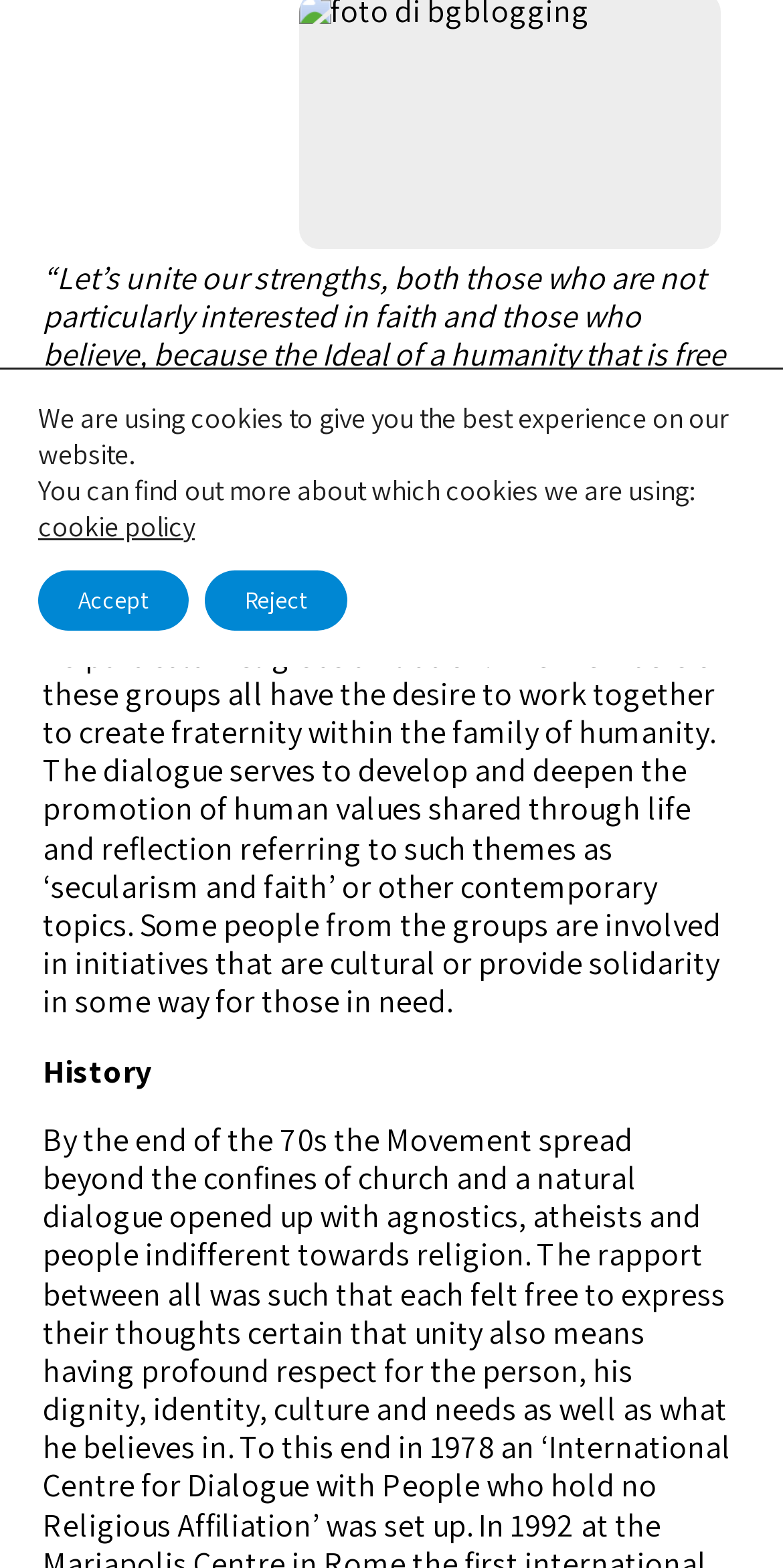Specify the bounding box coordinates (top-left x, top-left y, bottom-right x, bottom-right y) of the UI element in the screenshot that matches this description: Reject

[0.262, 0.364, 0.444, 0.402]